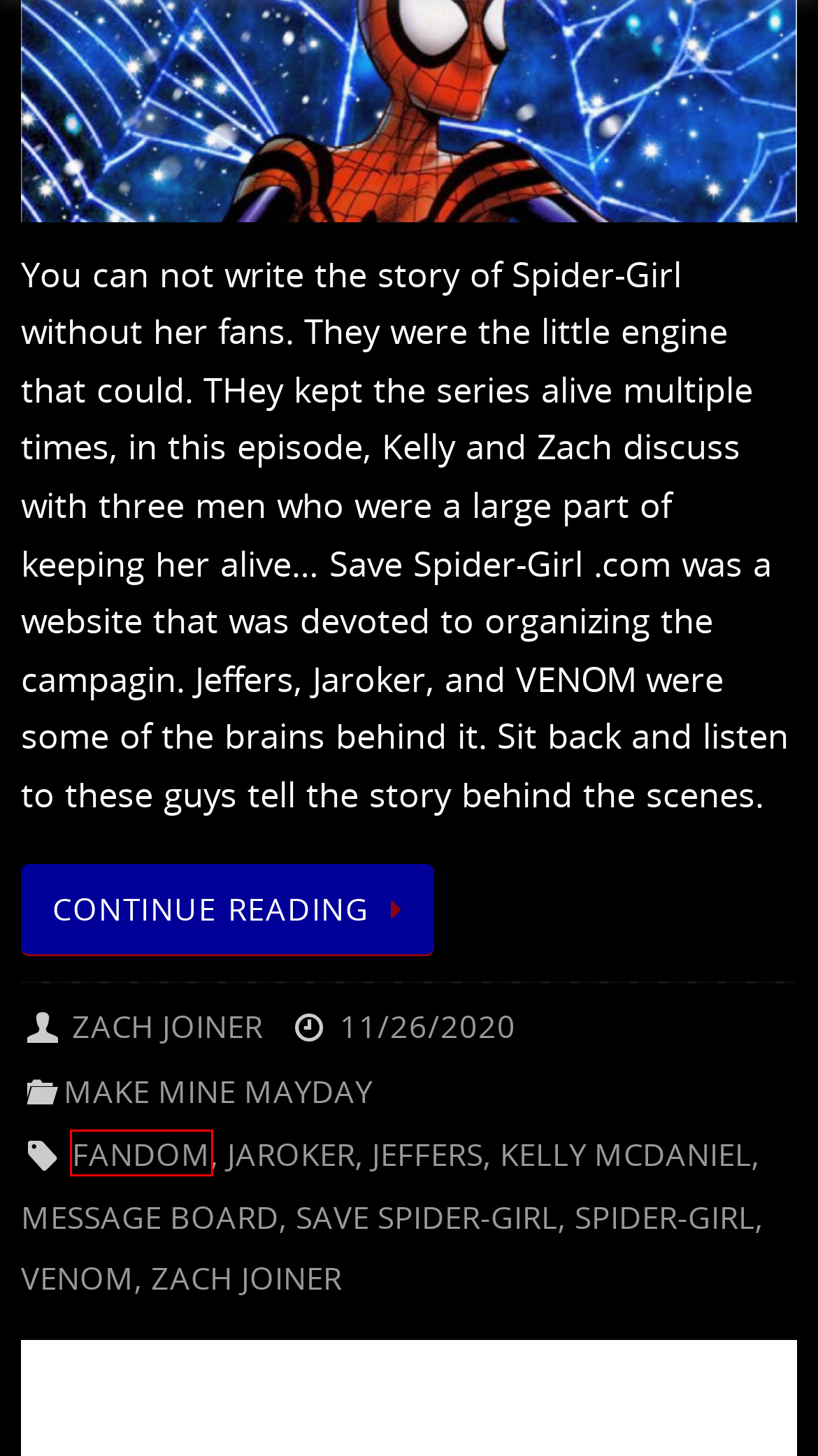Analyze the screenshot of a webpage that features a red rectangle bounding box. Pick the webpage description that best matches the new webpage you would see after clicking on the element within the red bounding box. Here are the candidates:
A. Make Mine Mayday
B. Jaroker
C. Fandom
D. Kelly McDaniel
E. Message Board
F. Spider-Girl
G. Save Spider-Girl
H. Venom

C